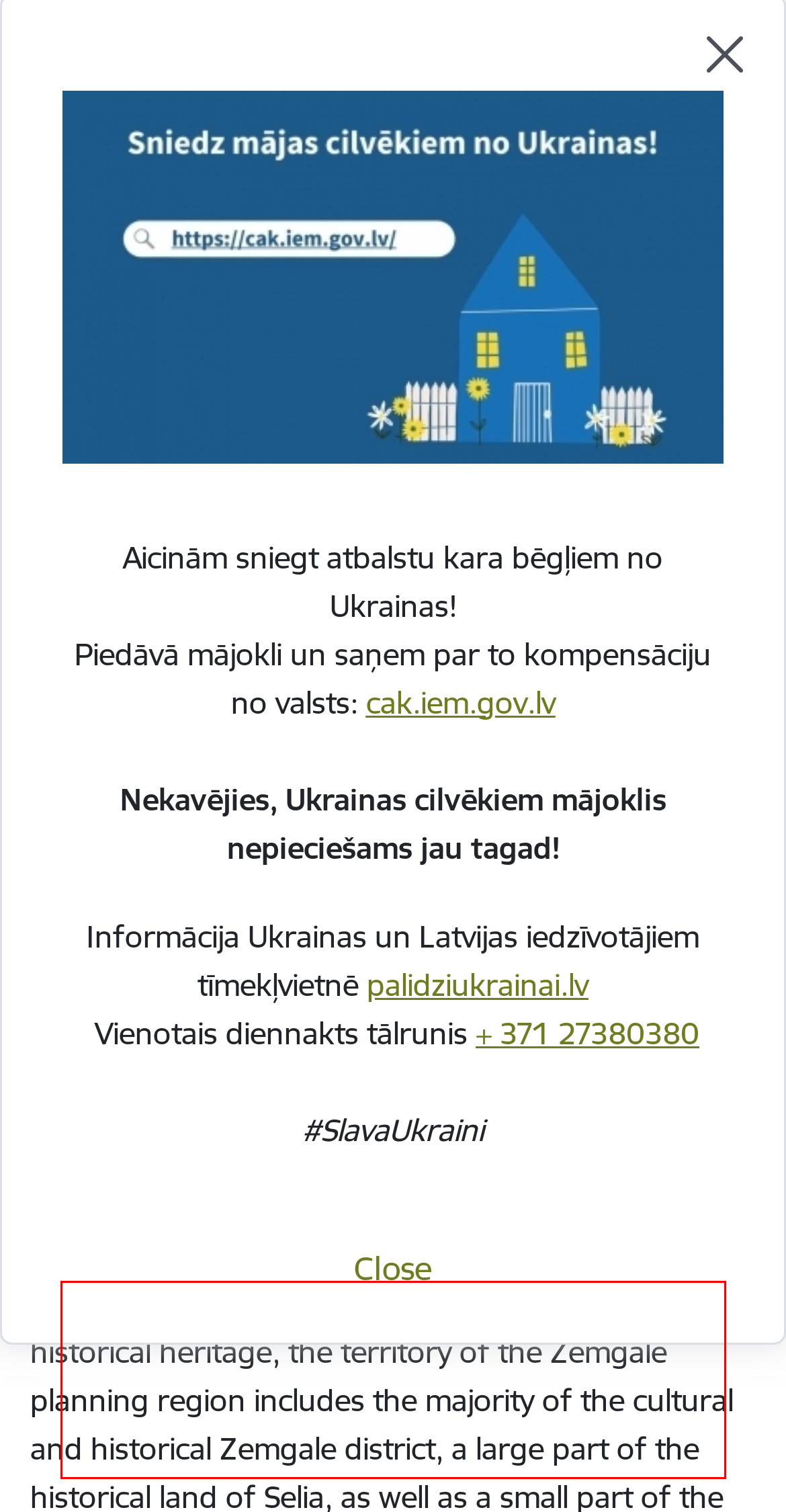Within the screenshot of the webpage, there is a red rectangle. Please recognize and generate the text content inside this red bounding box.

We call on every resident to provide support to war refugees from Ukraine! Offer housing and receive compensation from the state: cak.iem.gov.lv